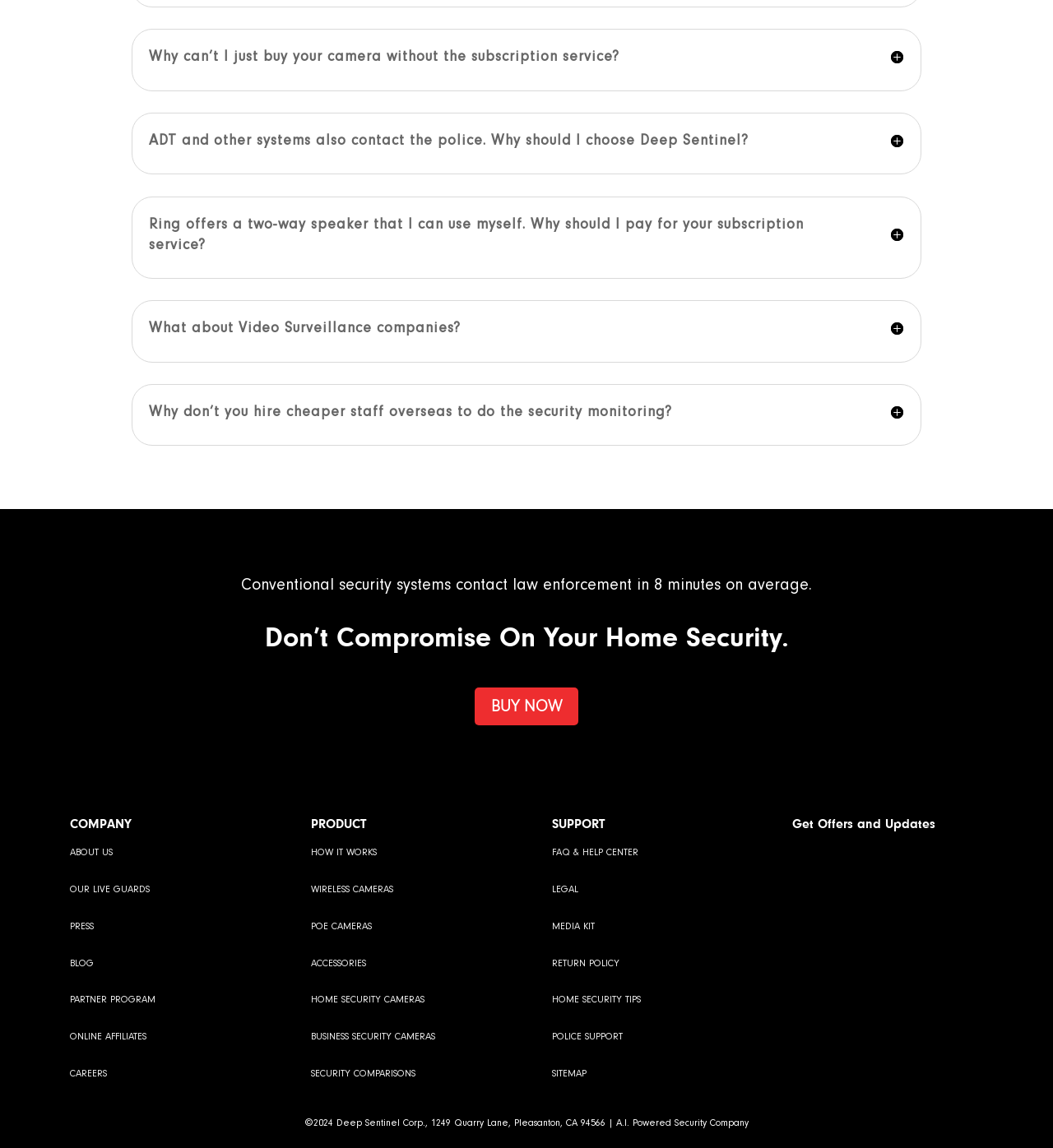Use a single word or phrase to answer the question: 
How many types of cameras are mentioned on the webpage?

3